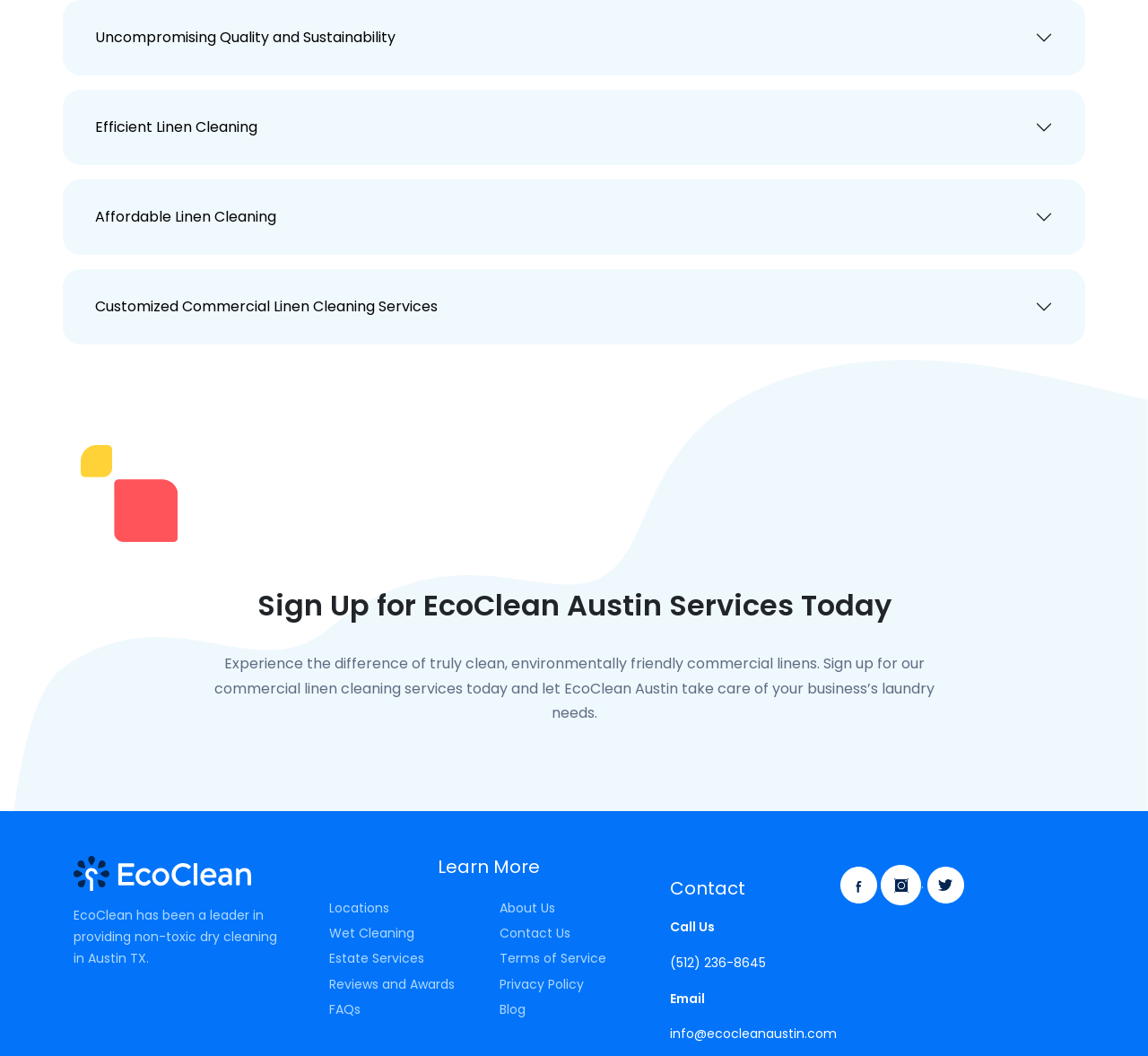Kindly determine the bounding box coordinates for the area that needs to be clicked to execute this instruction: "Call (512) 236-8645".

[0.584, 0.903, 0.667, 0.92]